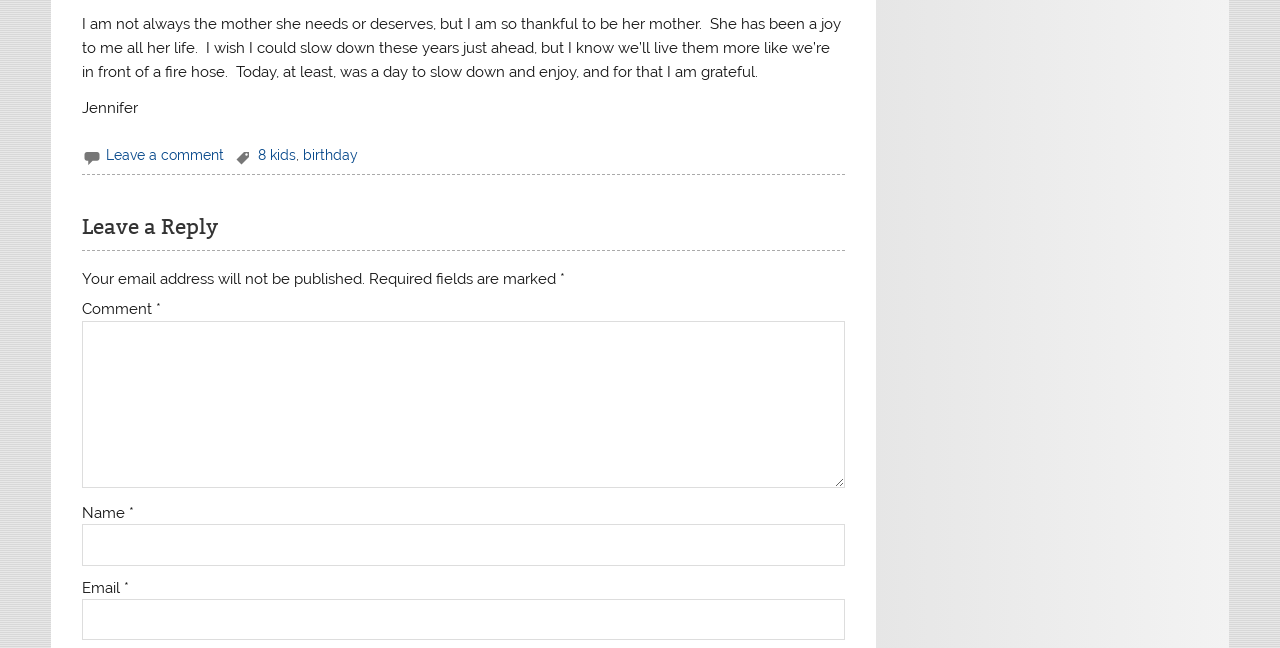What is the topic of the birthday mentioned in the webpage?
Please craft a detailed and exhaustive response to the question.

The link 'birthday' is present in the webpage, and it is mentioned in the context of the author's daughter, suggesting that the birthday being referred to is the daughter's birthday.